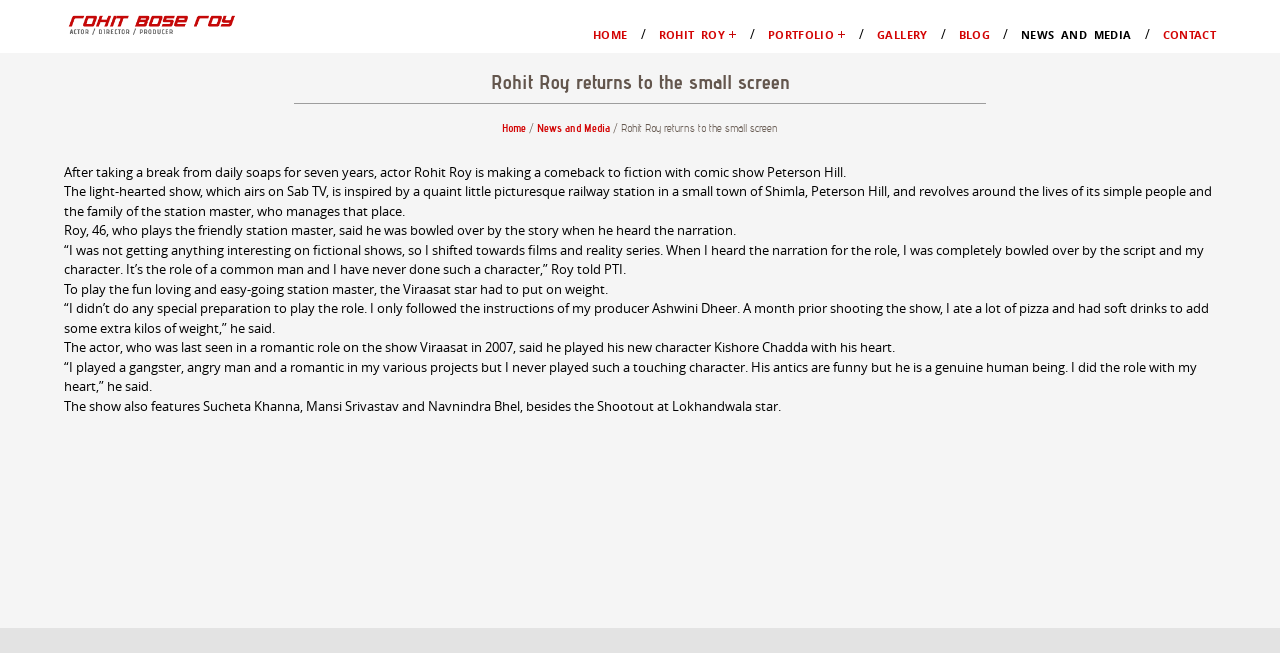Locate the bounding box coordinates of the element that should be clicked to fulfill the instruction: "Explore Master of Arts in Global Studies program".

None